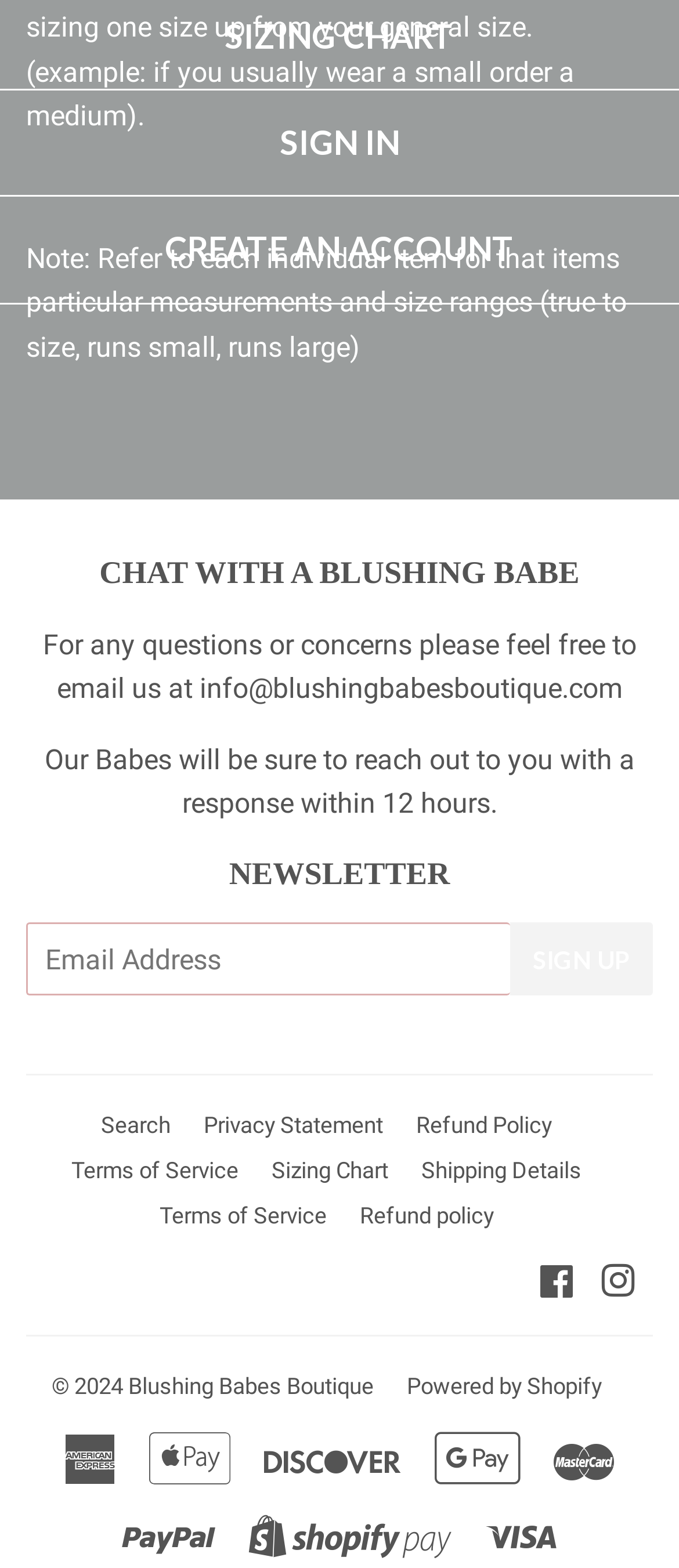Determine the bounding box coordinates of the element's region needed to click to follow the instruction: "Search for something". Provide these coordinates as four float numbers between 0 and 1, formatted as [left, top, right, bottom].

[0.149, 0.71, 0.251, 0.726]